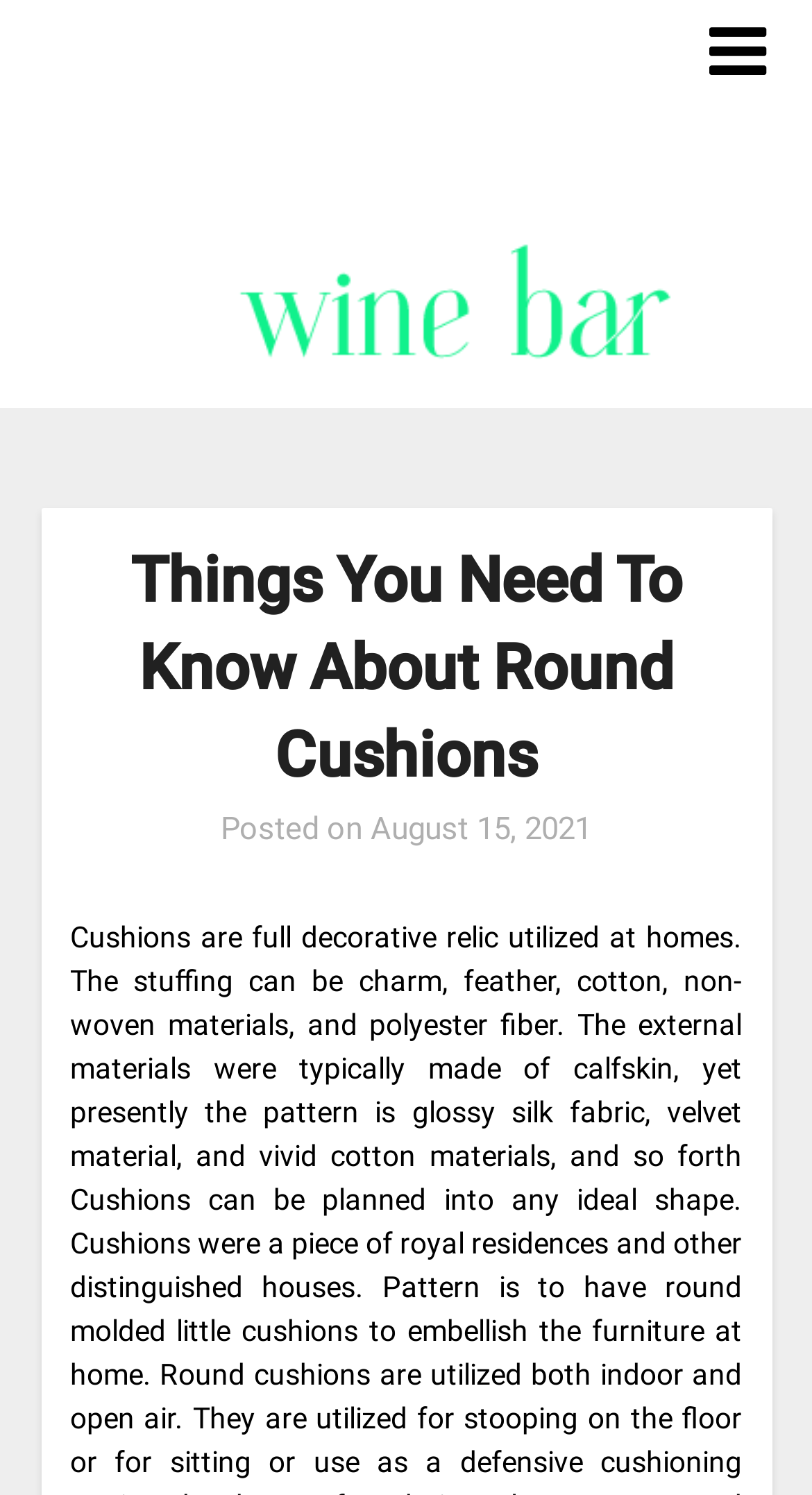Use a single word or phrase to respond to the question:
What is the date of the post?

August 15, 2021